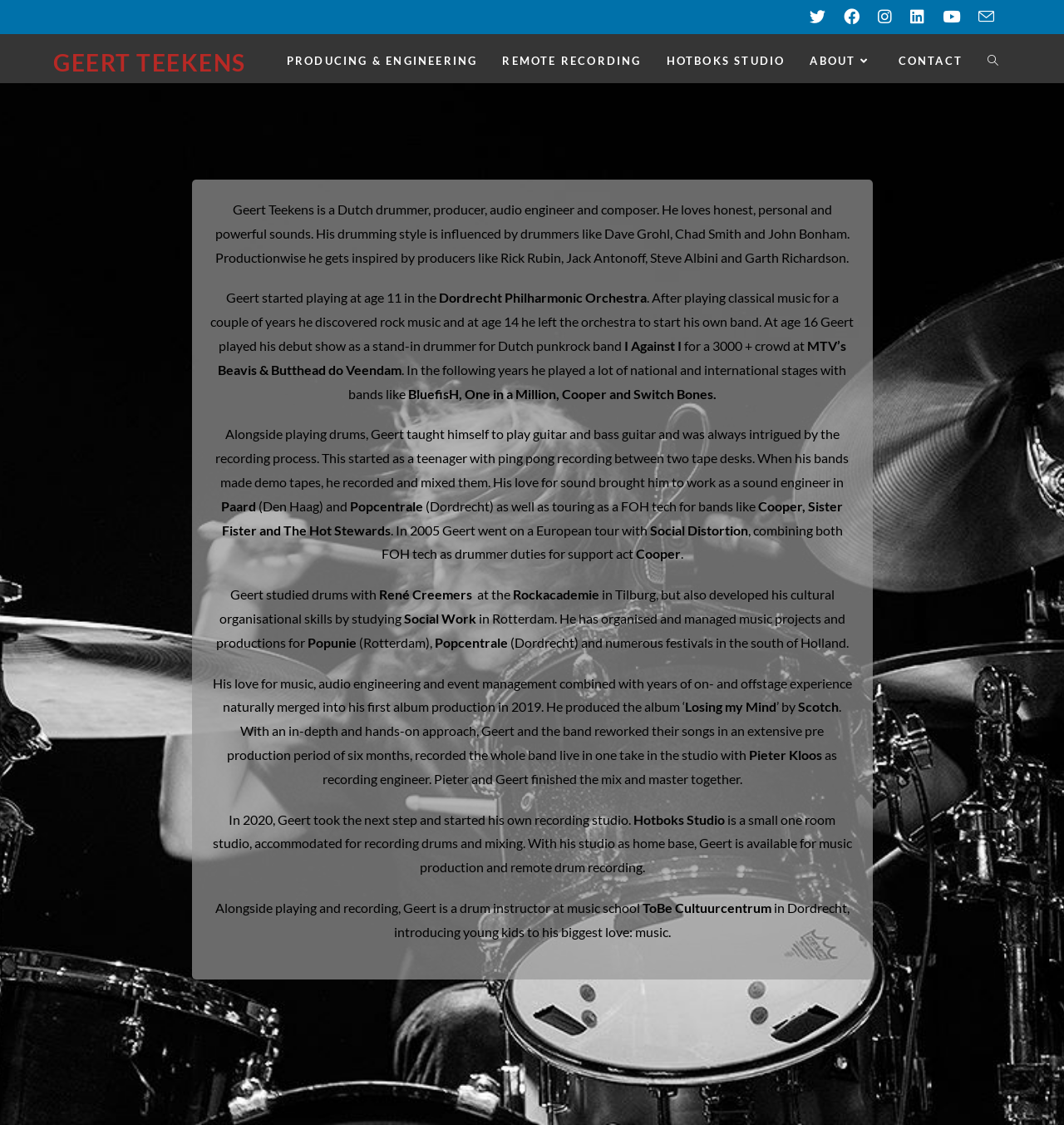Illustrate the webpage thoroughly, mentioning all important details.

This webpage is about Geert Teekens, a Dutch drummer, producer, audio engineer, and composer. At the top of the page, there is a list of social links, including Twitter, Facebook, Instagram, LinkedIn, YouTube, and an email link, aligned horizontally across the top right corner of the page.

Below the social links, there is a layout table with a link to "GEERT TEEKENS" on the left side. On the right side, there are several links, including "PRODUCING & ENGINEERING", "REMOTE RECORDING", "HOTBOKS STUDIO", "ABOUT", "CONTACT", and "Search website", arranged horizontally.

The main content of the page is an article about Geert Teekens' biography. The text is divided into several paragraphs, describing his early life, music career, and experiences as a drummer, producer, and audio engineer. The text also mentions his influences, such as Dave Grohl, Chad Smith, and John Bonham, and his work with various bands and music projects.

Throughout the article, there are no images, but the text is well-structured and easy to follow. The paragraphs are separated by a small gap, making it easy to read and understand Geert Teekens' story. Overall, the webpage provides a detailed and informative biography of Geert Teekens, highlighting his passion for music and his accomplishments in the music industry.